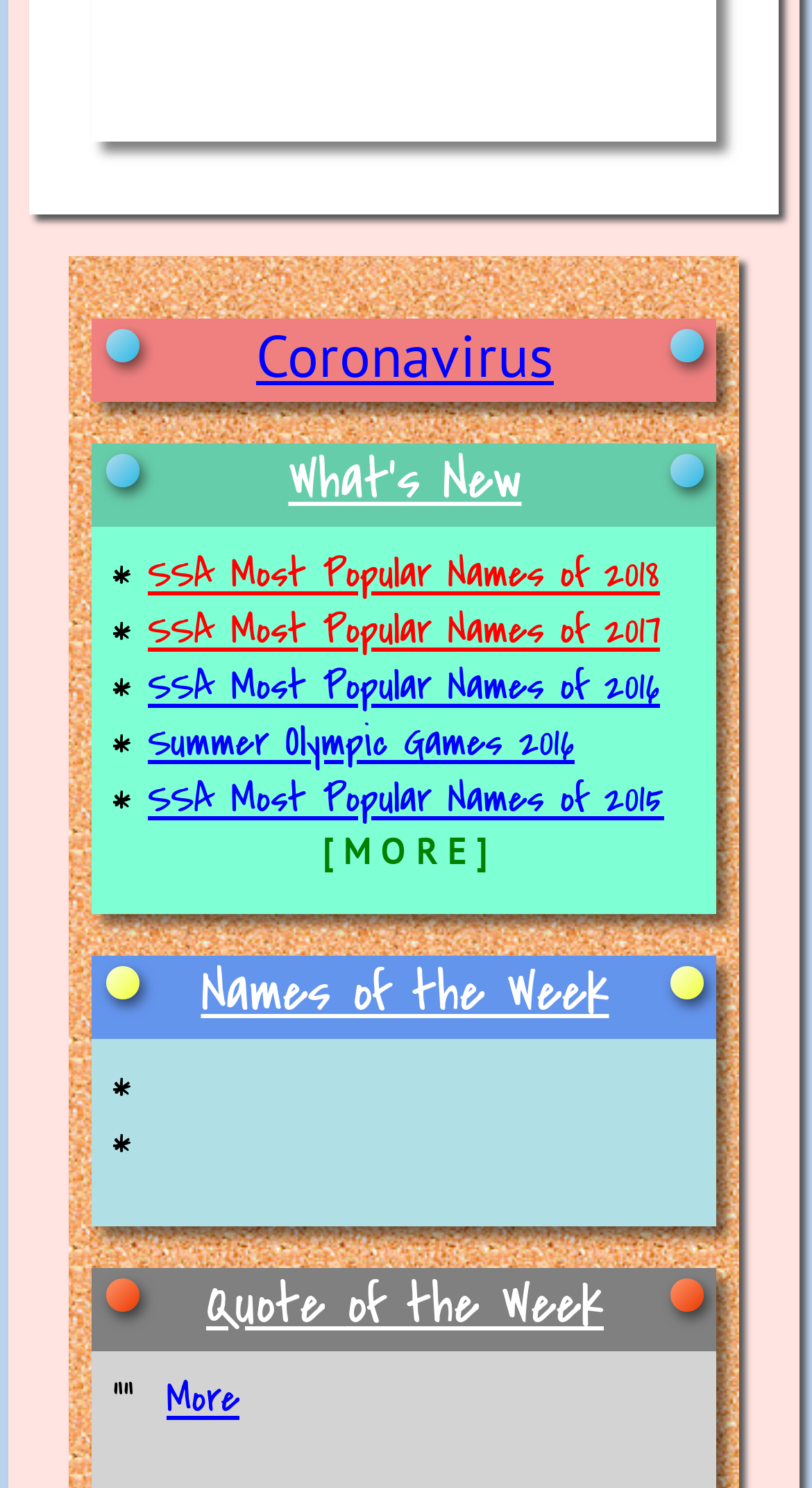What is the topic of the first link?
Please respond to the question thoroughly and include all relevant details.

The first link on the webpage has the text 'Coronavirus', which suggests that it is related to the COVID-19 pandemic or a similar topic.